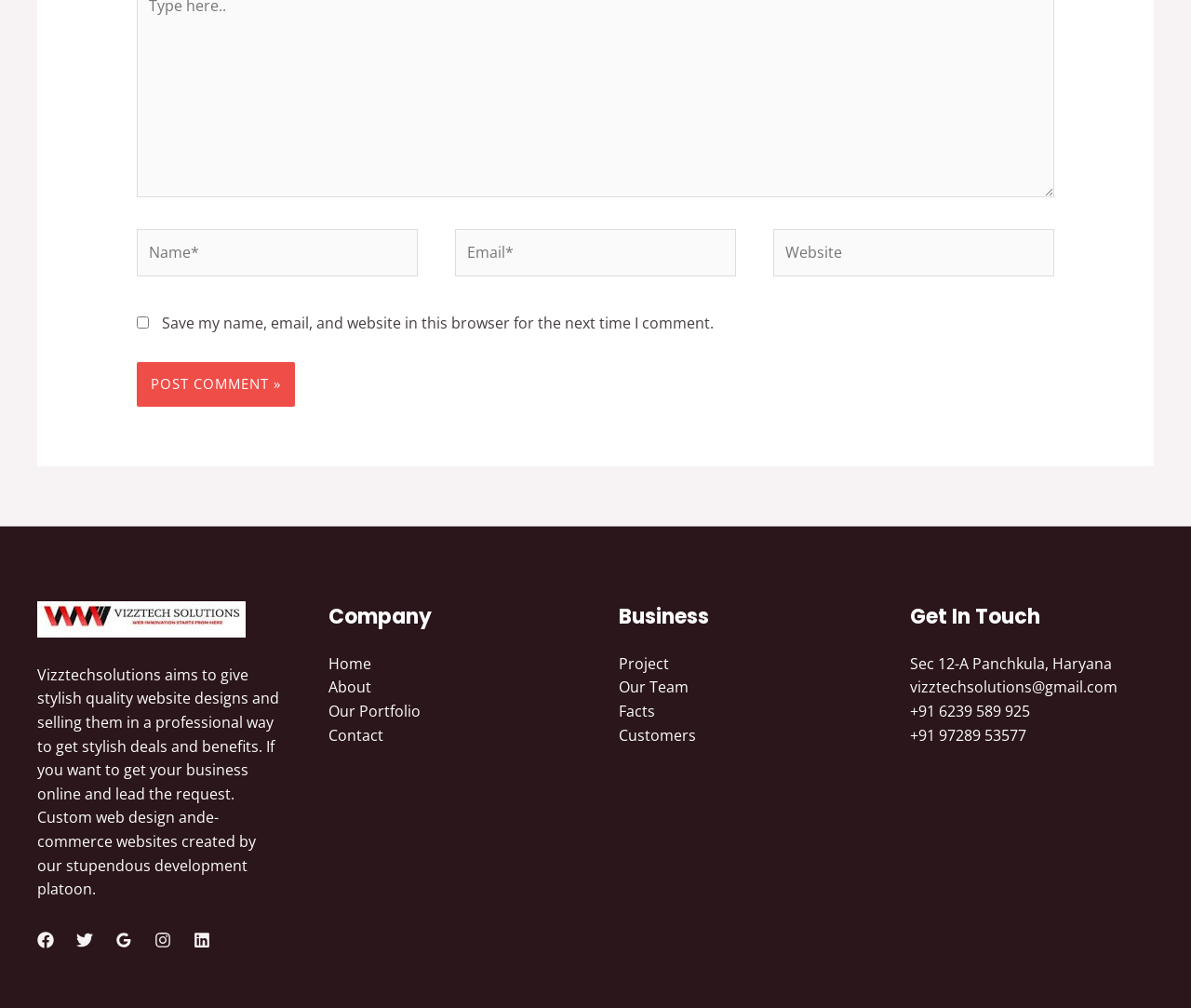Can you determine the bounding box coordinates of the area that needs to be clicked to fulfill the following instruction: "Click the Post Comment button"?

[0.115, 0.359, 0.247, 0.403]